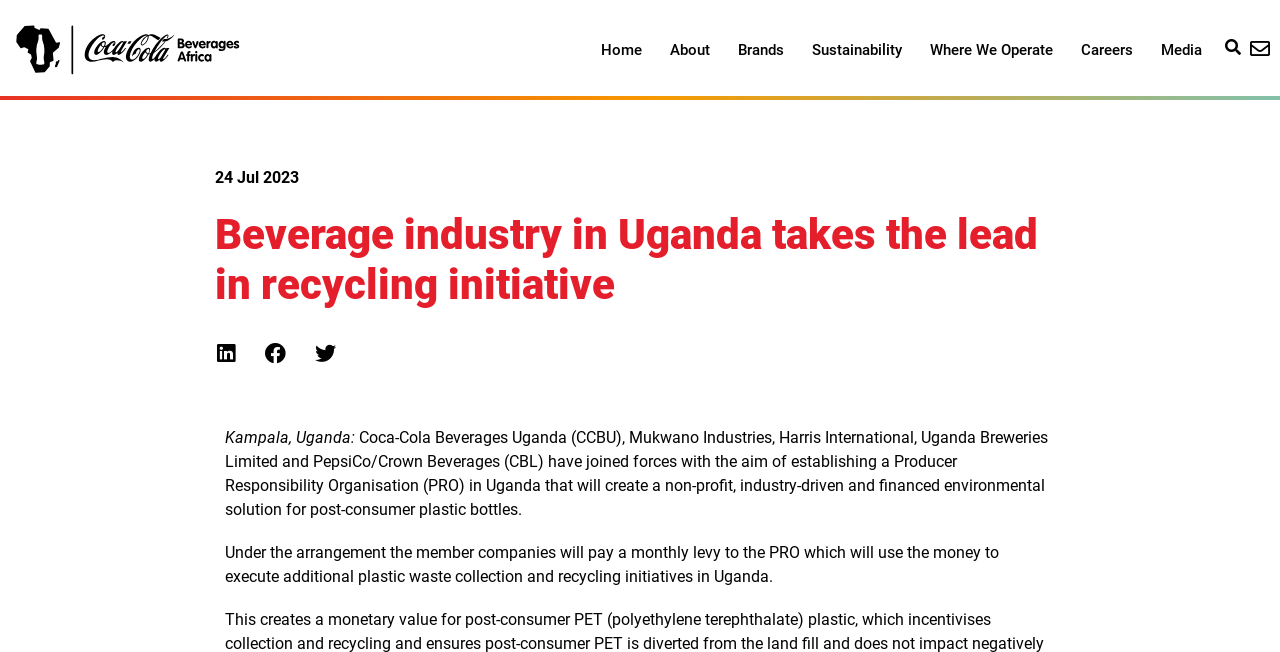How many links are in the top navigation bar?
Relying on the image, give a concise answer in one word or a brief phrase.

6